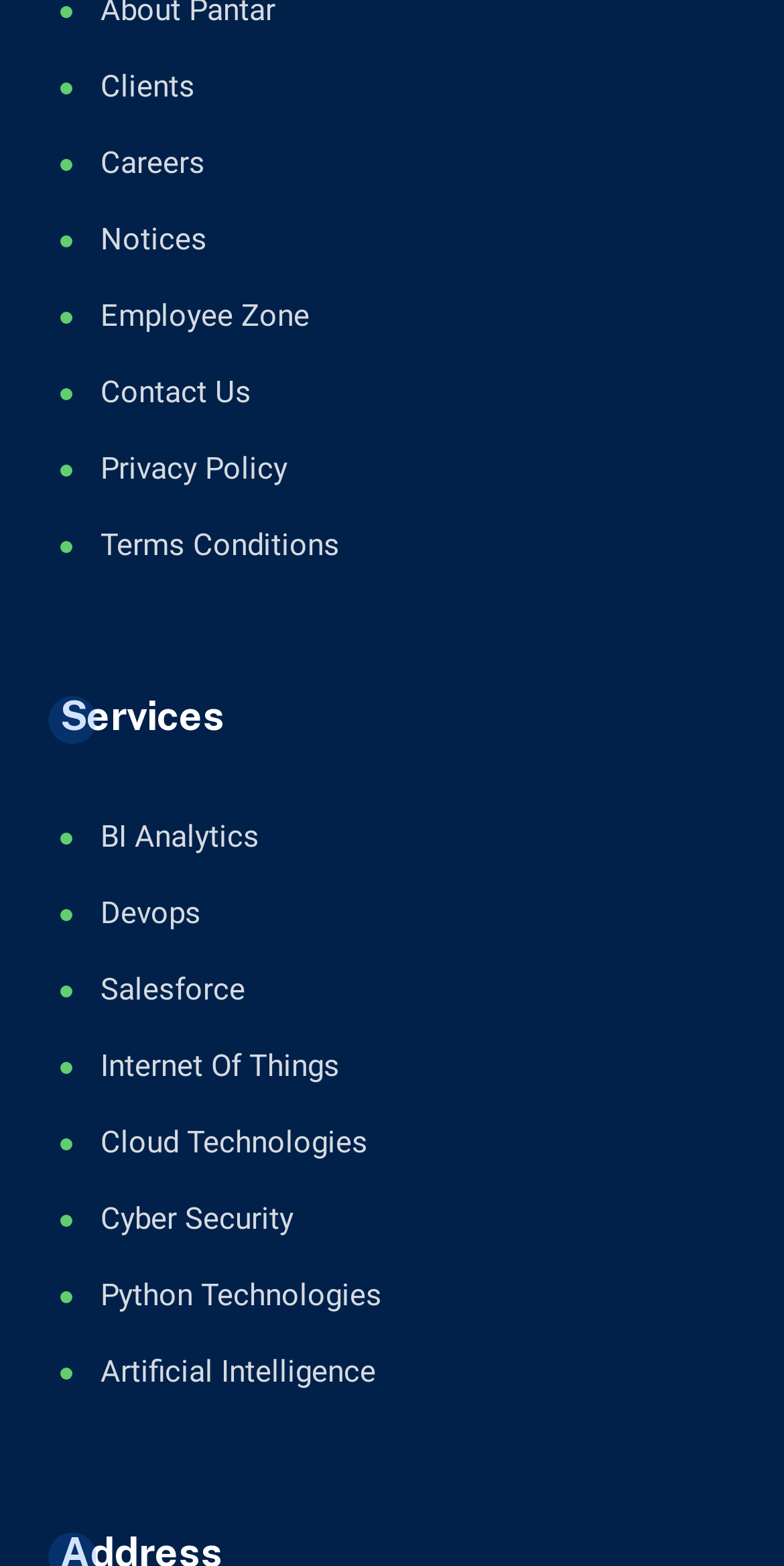Pinpoint the bounding box coordinates of the element that must be clicked to accomplish the following instruction: "View services". The coordinates should be in the format of four float numbers between 0 and 1, i.e., [left, top, right, bottom].

[0.077, 0.439, 0.949, 0.475]